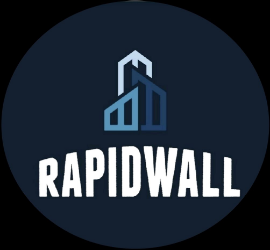Answer with a single word or phrase: 
What is the industry focus of Rapidwall?

Construction or real estate